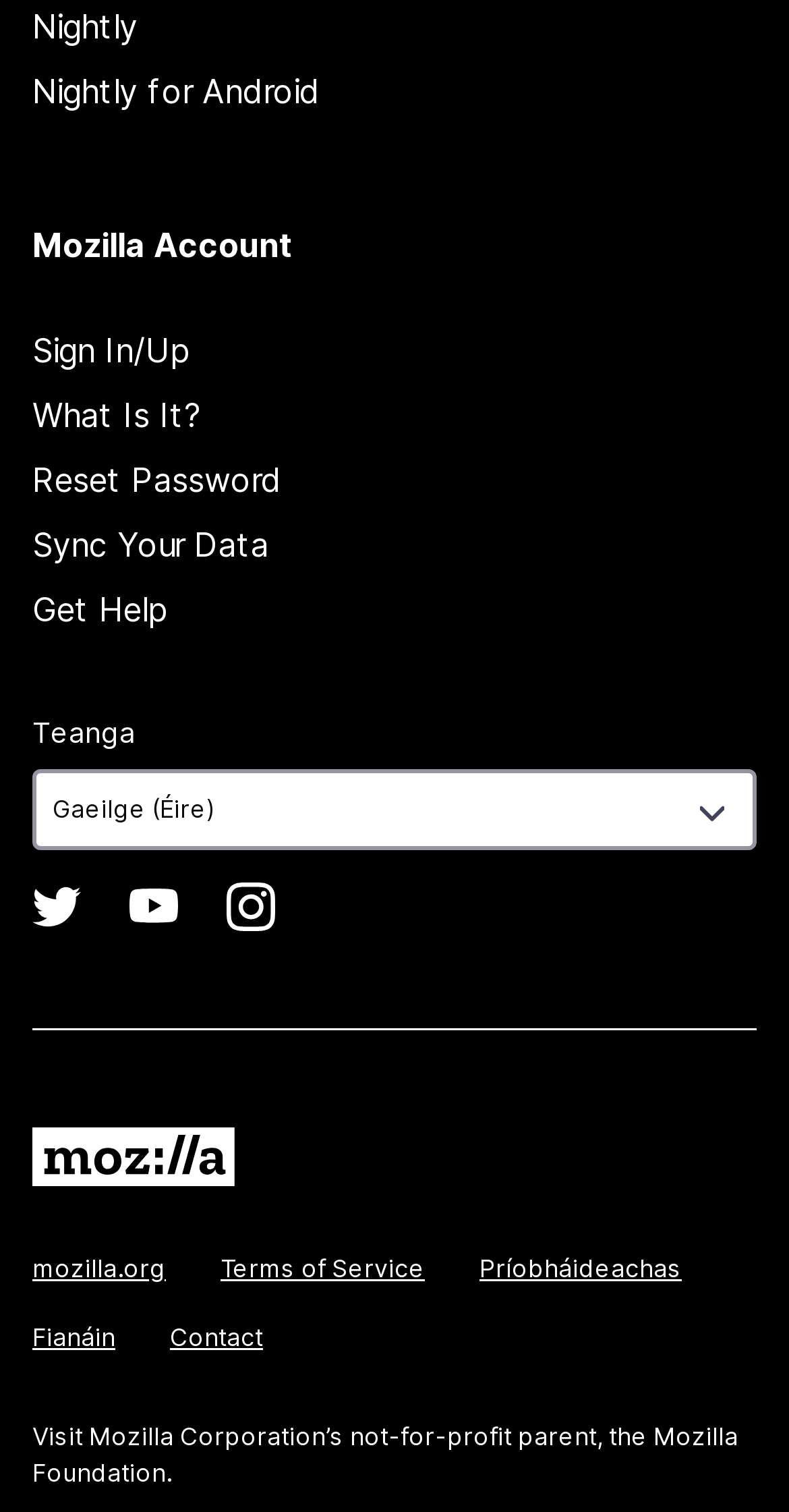What is the last link at the bottom of the webpage?
With the help of the image, please provide a detailed response to the question.

I found the answer by looking at the links at the bottom of the webpage and found that the last link is 'Contact' which is located at the bottom right corner of the webpage.